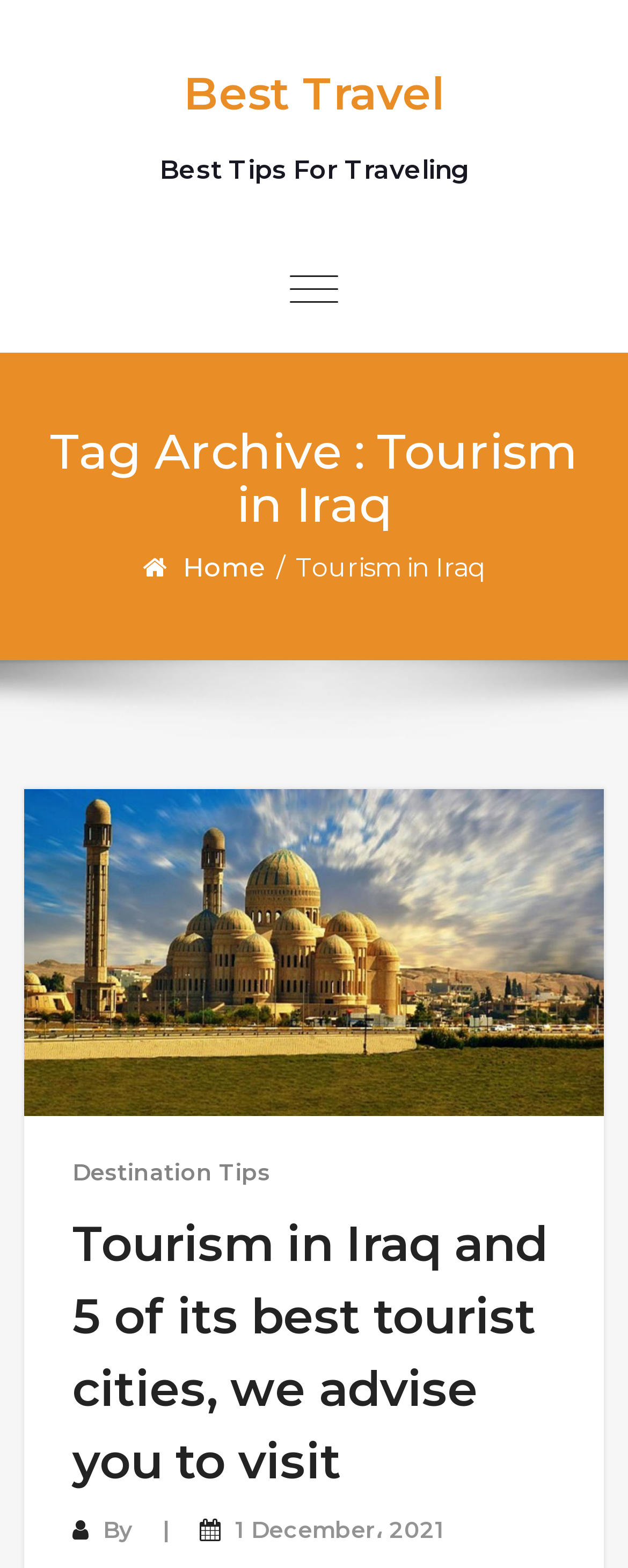What is the date of the article? From the image, respond with a single word or brief phrase.

1 December, 2021